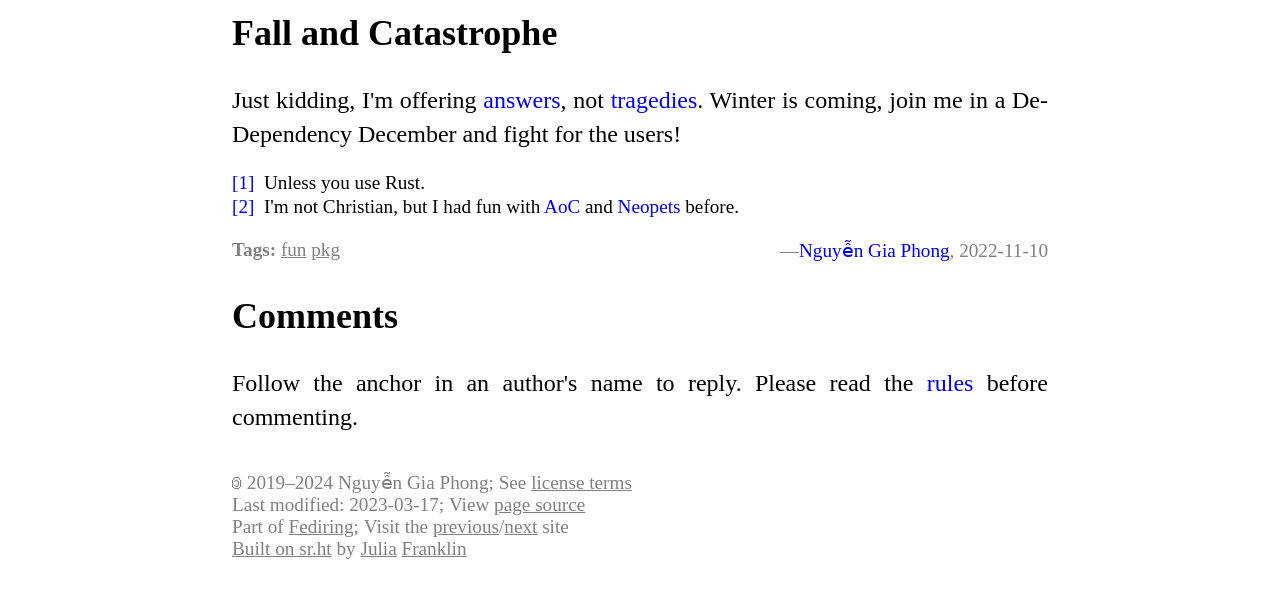Please determine the bounding box coordinates for the element with the description: "page source".

[0.386, 0.811, 0.457, 0.846]